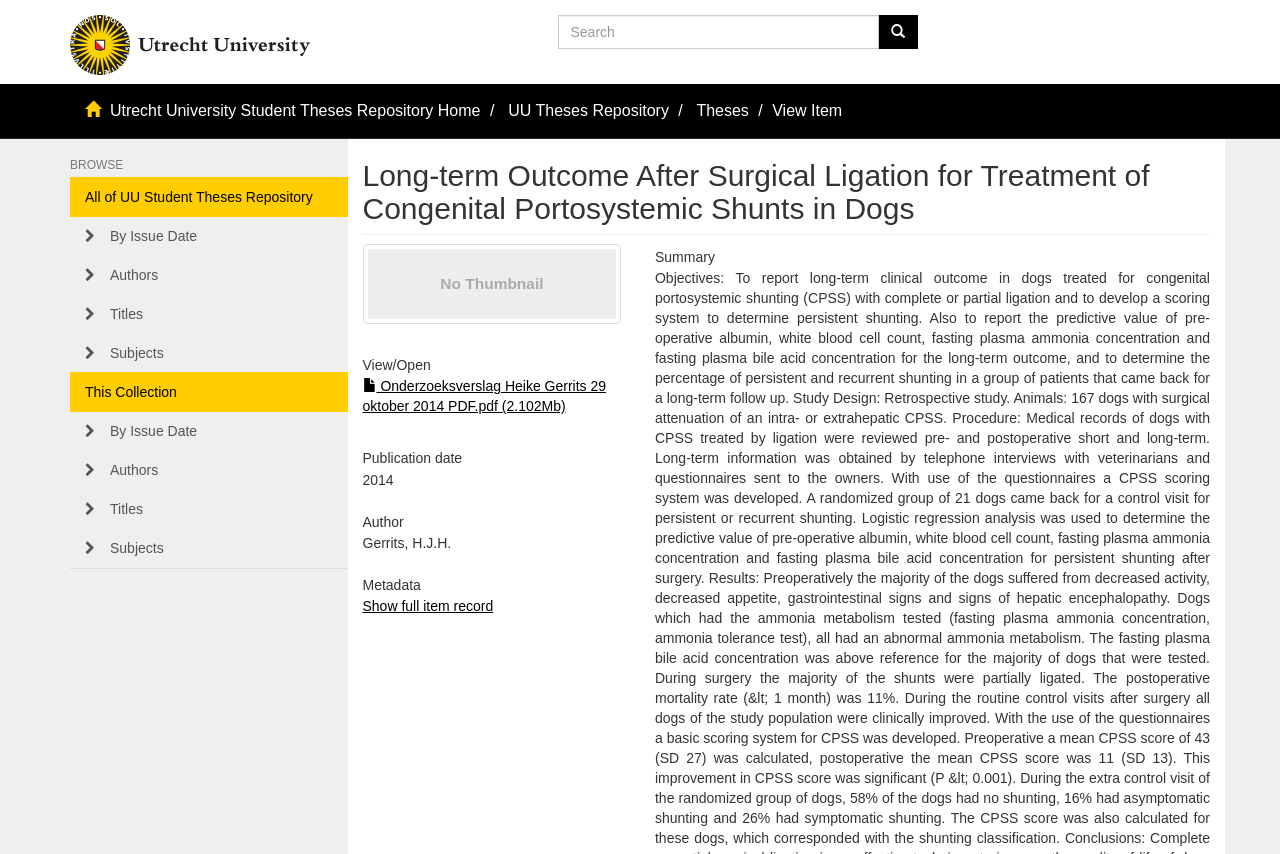Locate the bounding box of the UI element described by: "Authors" in the given webpage screenshot.

[0.055, 0.527, 0.271, 0.574]